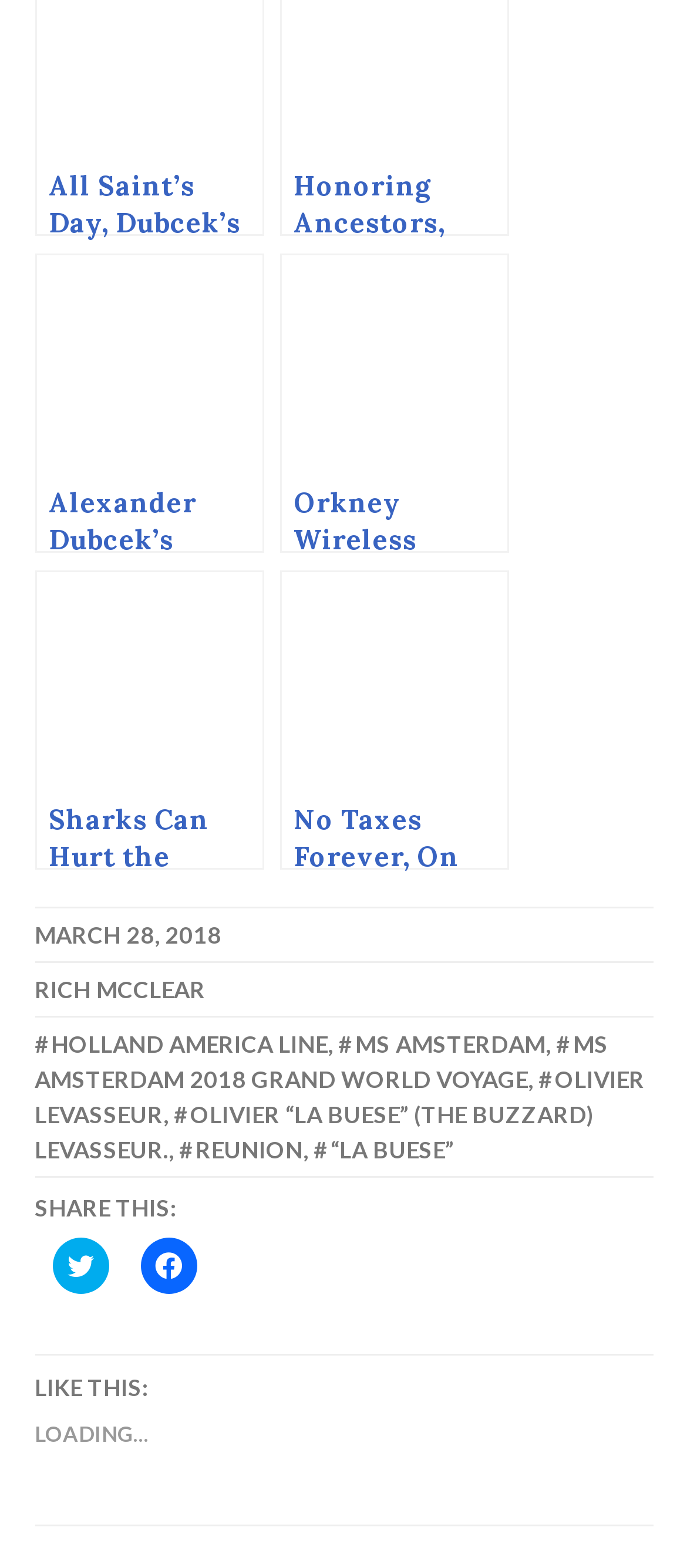Given the webpage screenshot, identify the bounding box of the UI element that matches this description: "Reunion".

[0.26, 0.724, 0.441, 0.742]